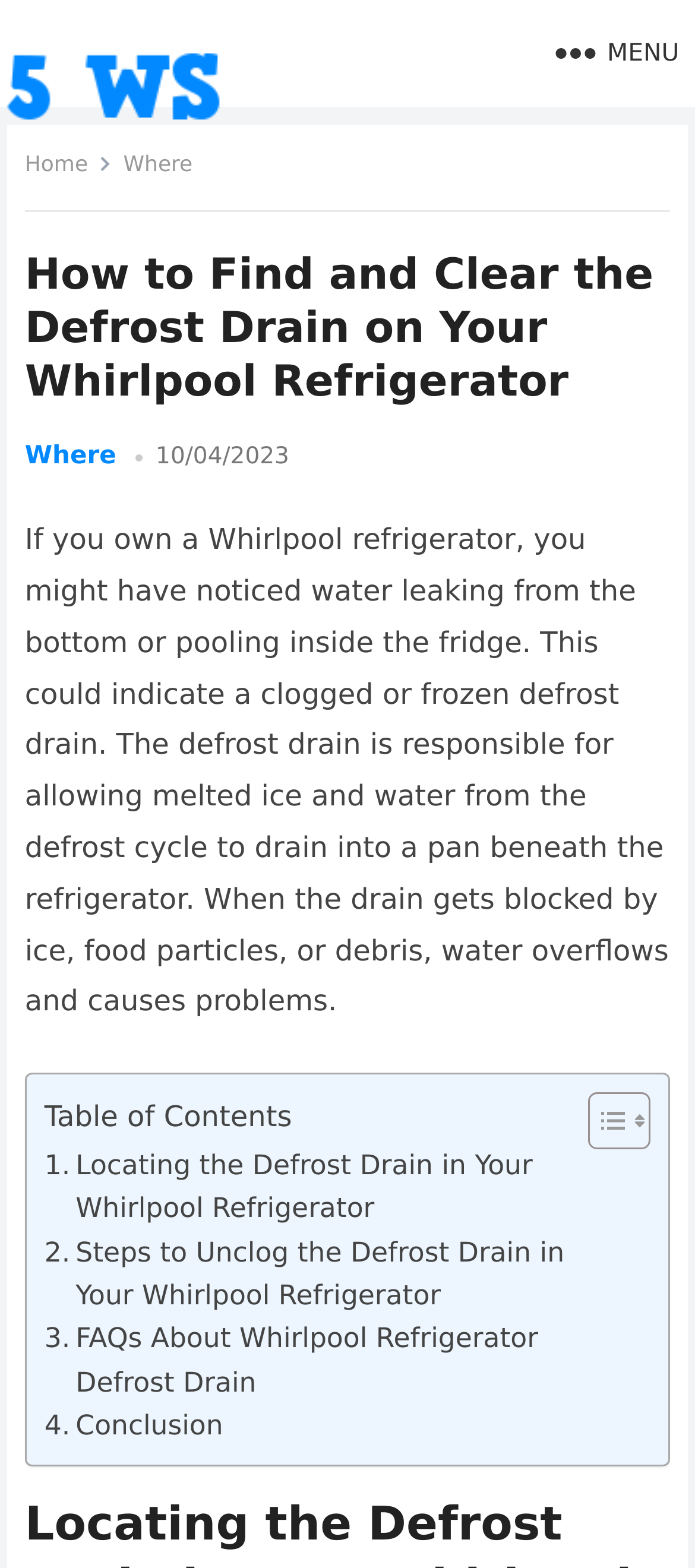Give the bounding box coordinates for this UI element: "Where". The coordinates should be four float numbers between 0 and 1, arranged as [left, top, right, bottom].

[0.036, 0.281, 0.167, 0.3]